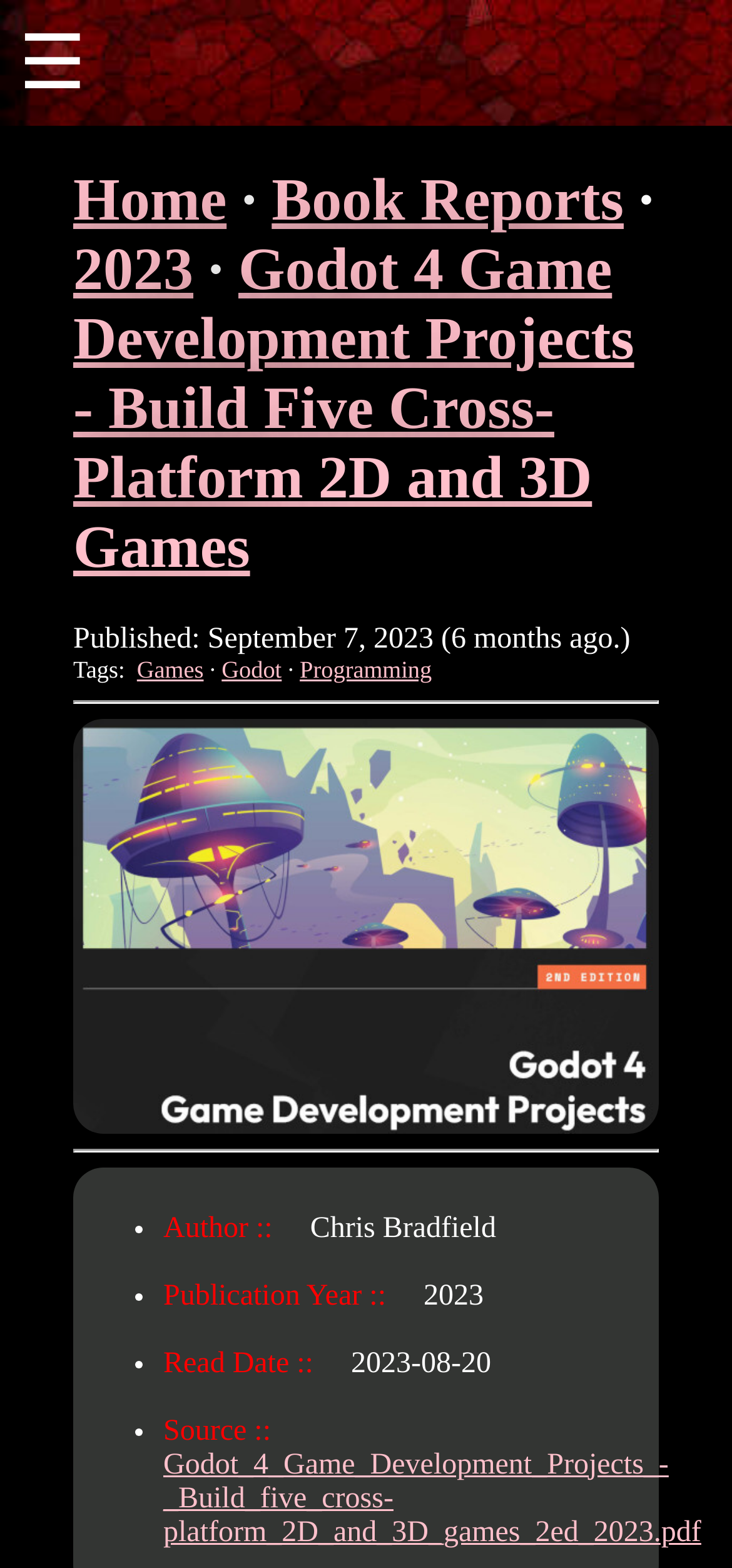Determine the heading of the webpage and extract its text content.

Home · Book Reports · 2023 · Godot 4 Game Development Projects - Build Five Cross-Platform 2D and 3D Games